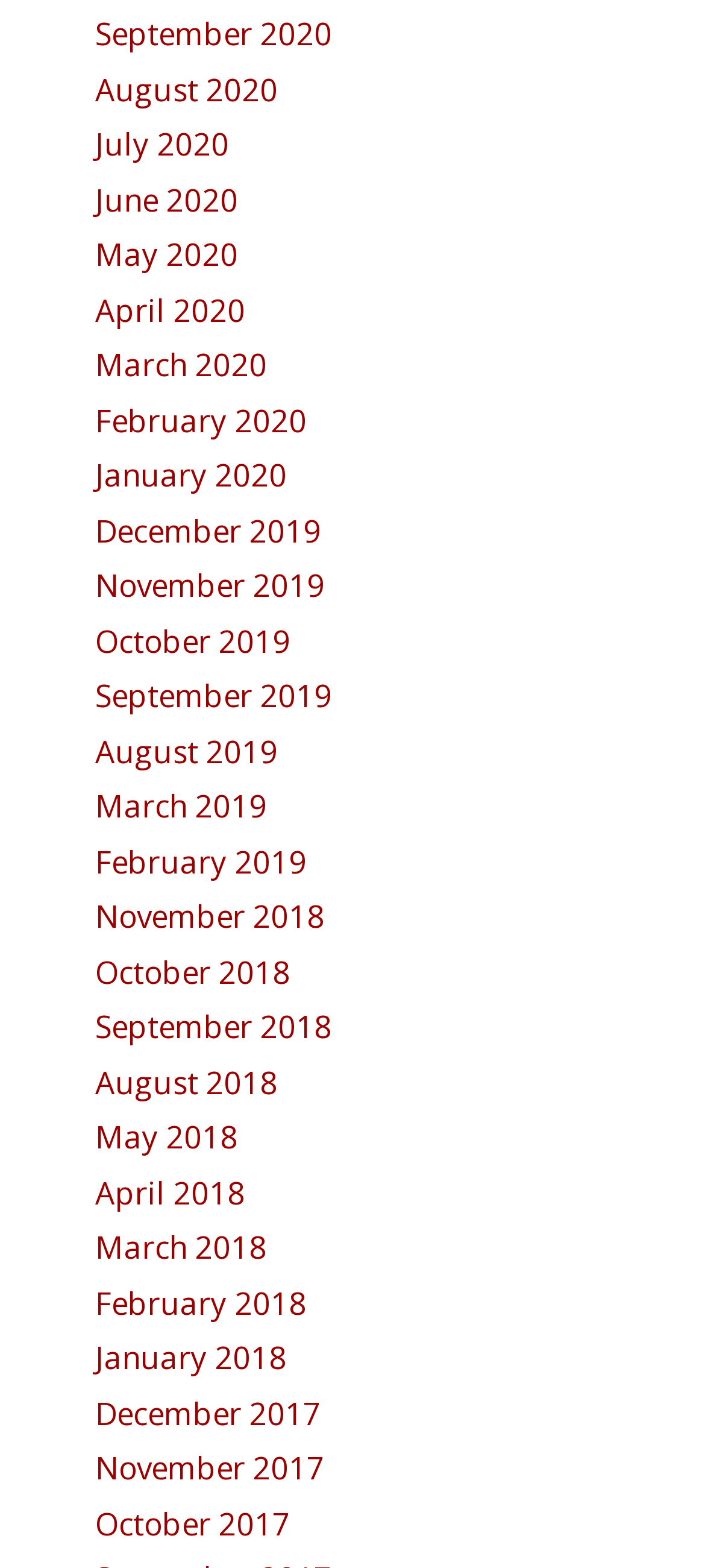Are the links arranged in chronological order?
Please respond to the question with a detailed and informative answer.

By examining the list of links, I found that they are arranged in chronological order, with the most recent months at the top and the oldest months at the bottom.